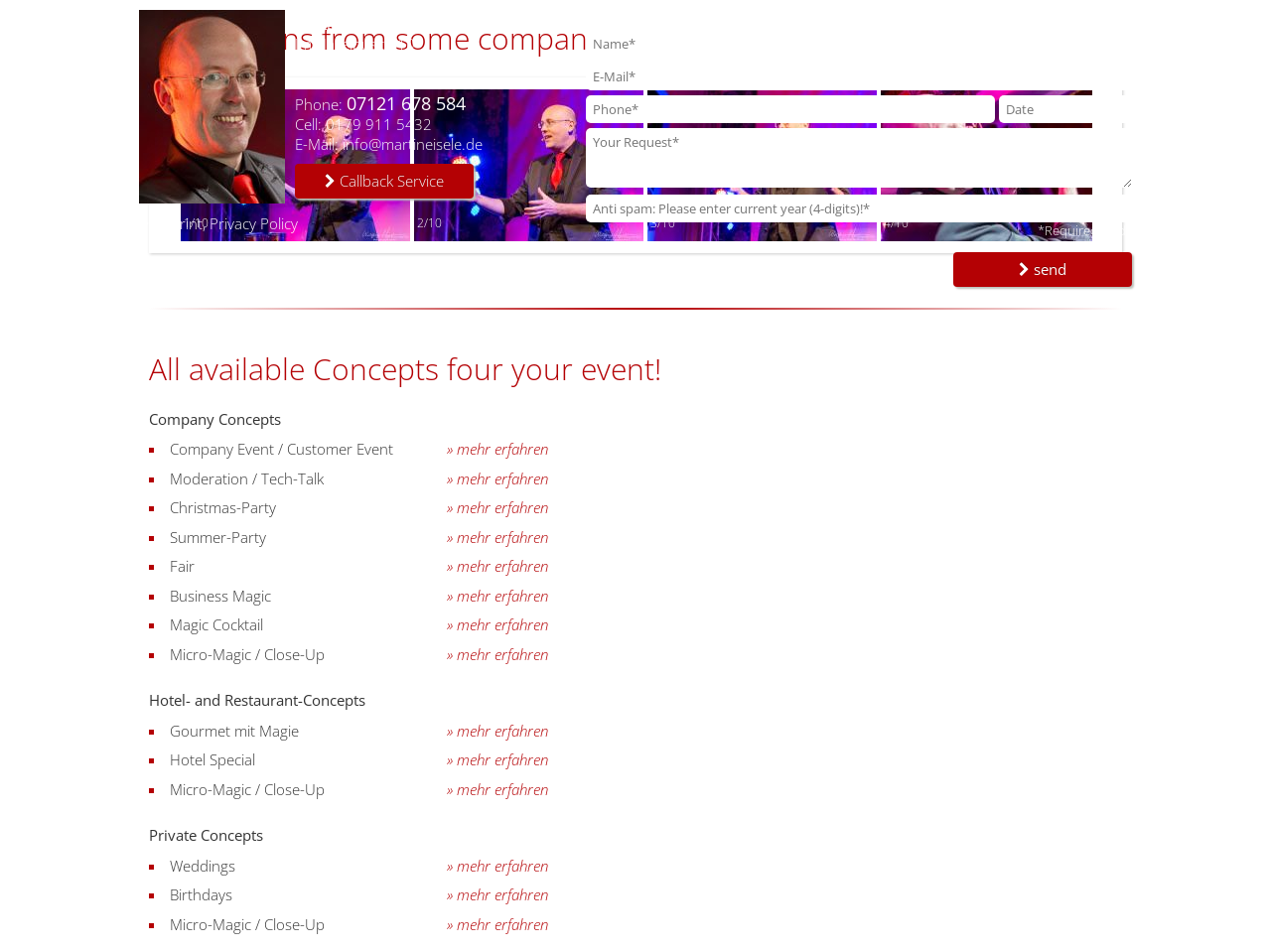Locate the bounding box coordinates of the item that should be clicked to fulfill the instruction: "View the first company event image".

[0.141, 0.091, 0.324, 0.255]